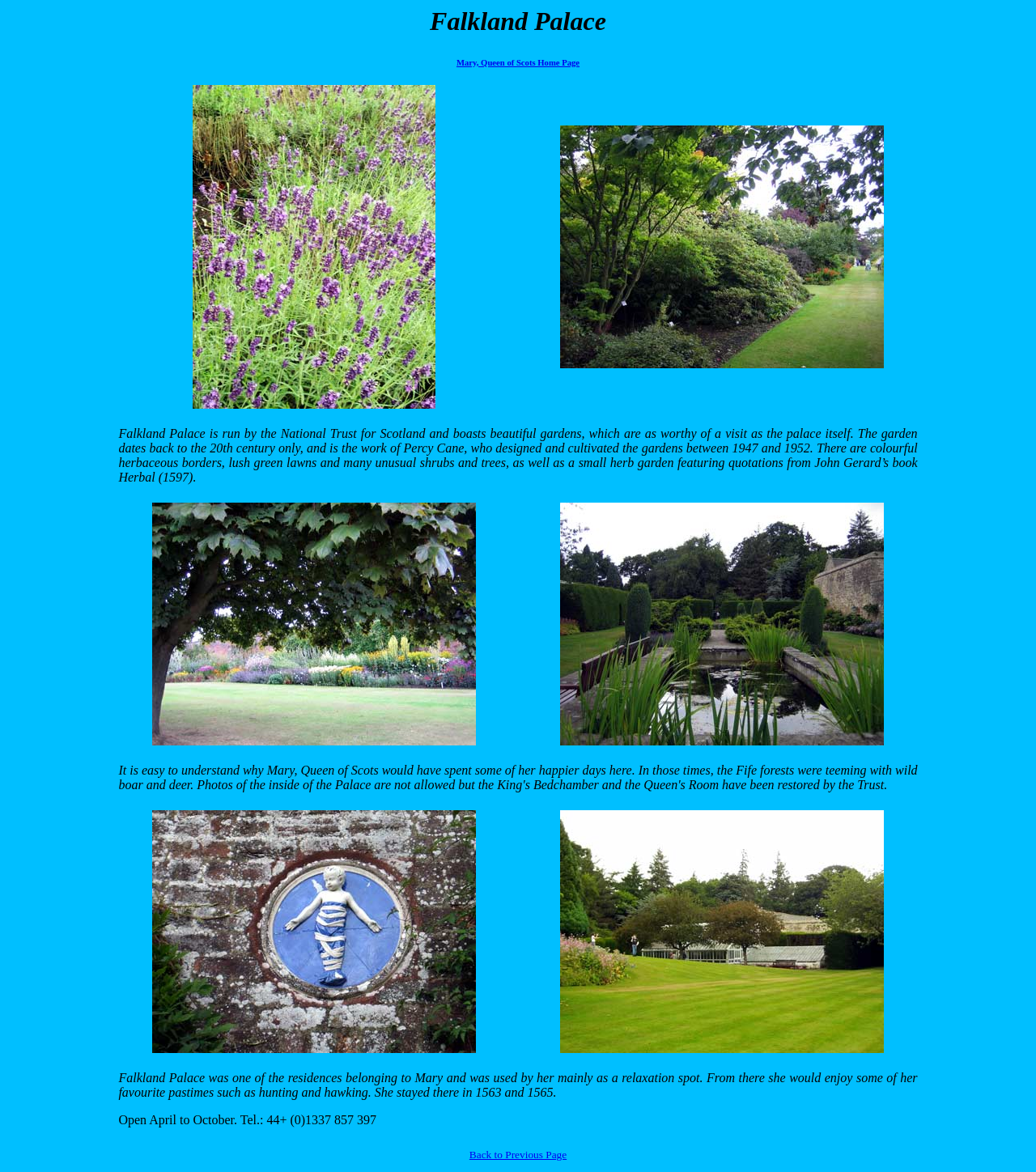Given the element description Back to Previous Page, identify the bounding box coordinates for the UI element on the webpage screenshot. The format should be (top-left x, top-left y, bottom-right x, bottom-right y), with values between 0 and 1.

[0.453, 0.98, 0.547, 0.99]